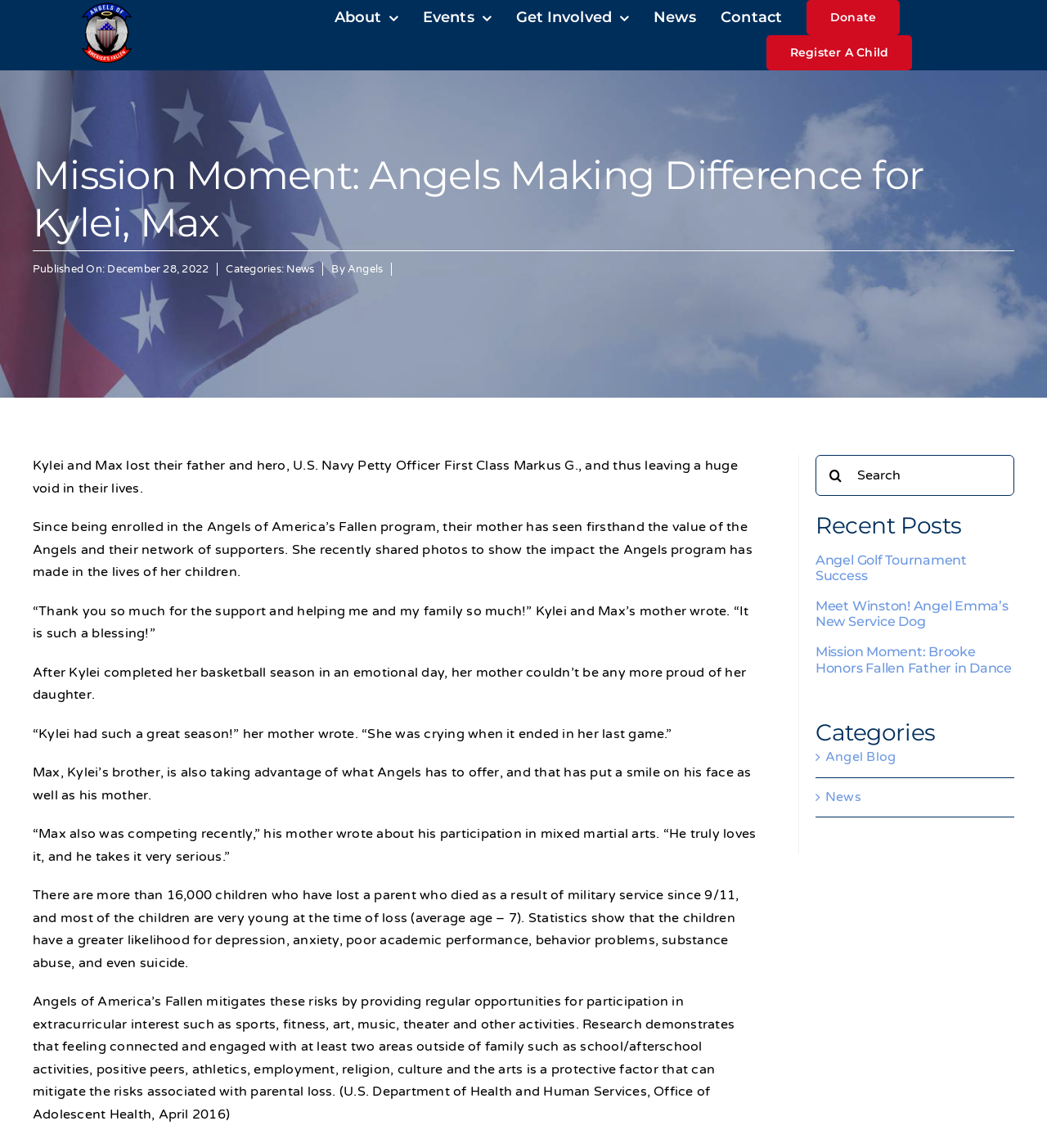Please identify the bounding box coordinates of the element's region that I should click in order to complete the following instruction: "Go to the top of the page". The bounding box coordinates consist of four float numbers between 0 and 1, i.e., [left, top, right, bottom].

[0.904, 0.887, 0.941, 0.912]